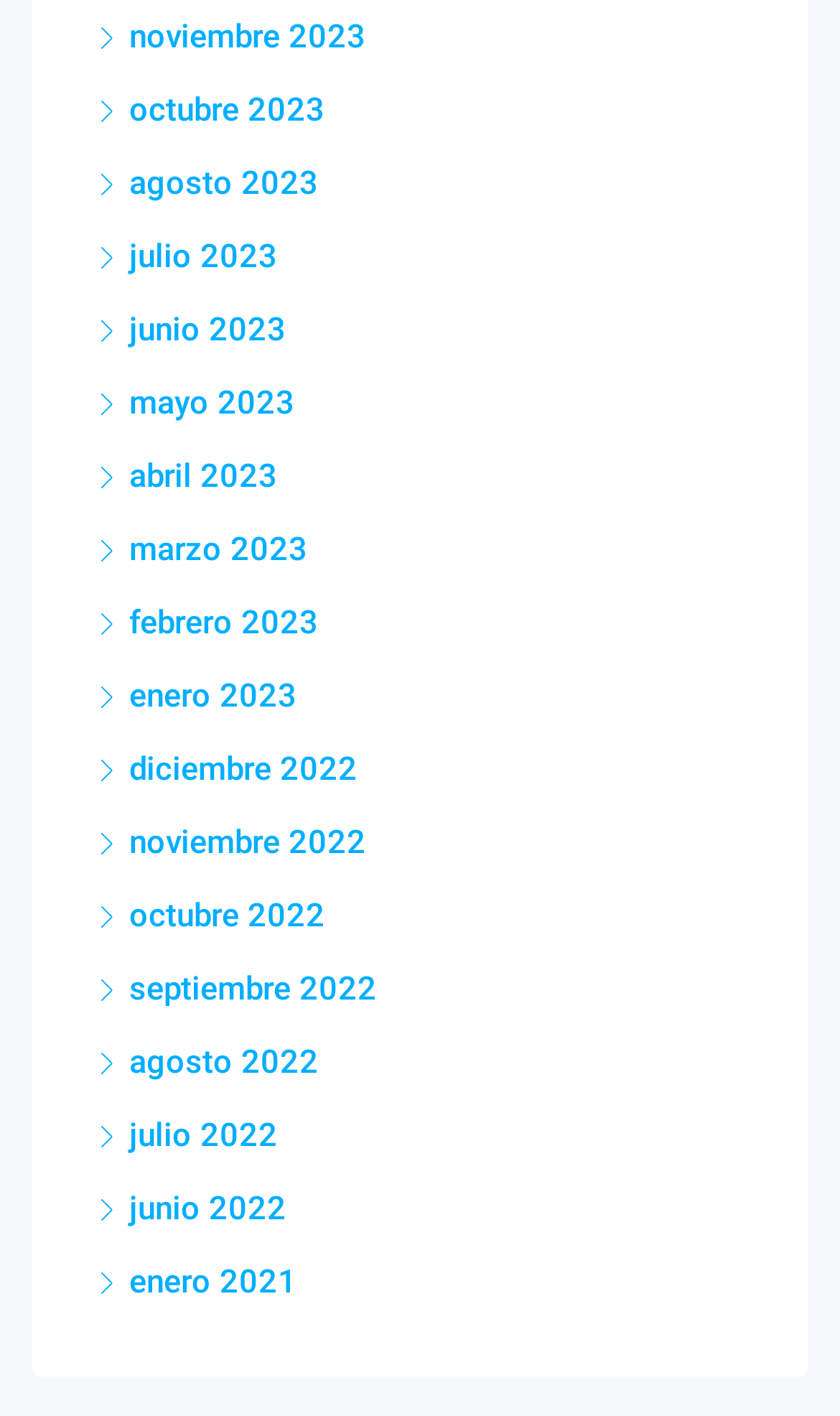Specify the bounding box coordinates of the area to click in order to follow the given instruction: "view december 2022."

[0.115, 0.529, 0.426, 0.557]